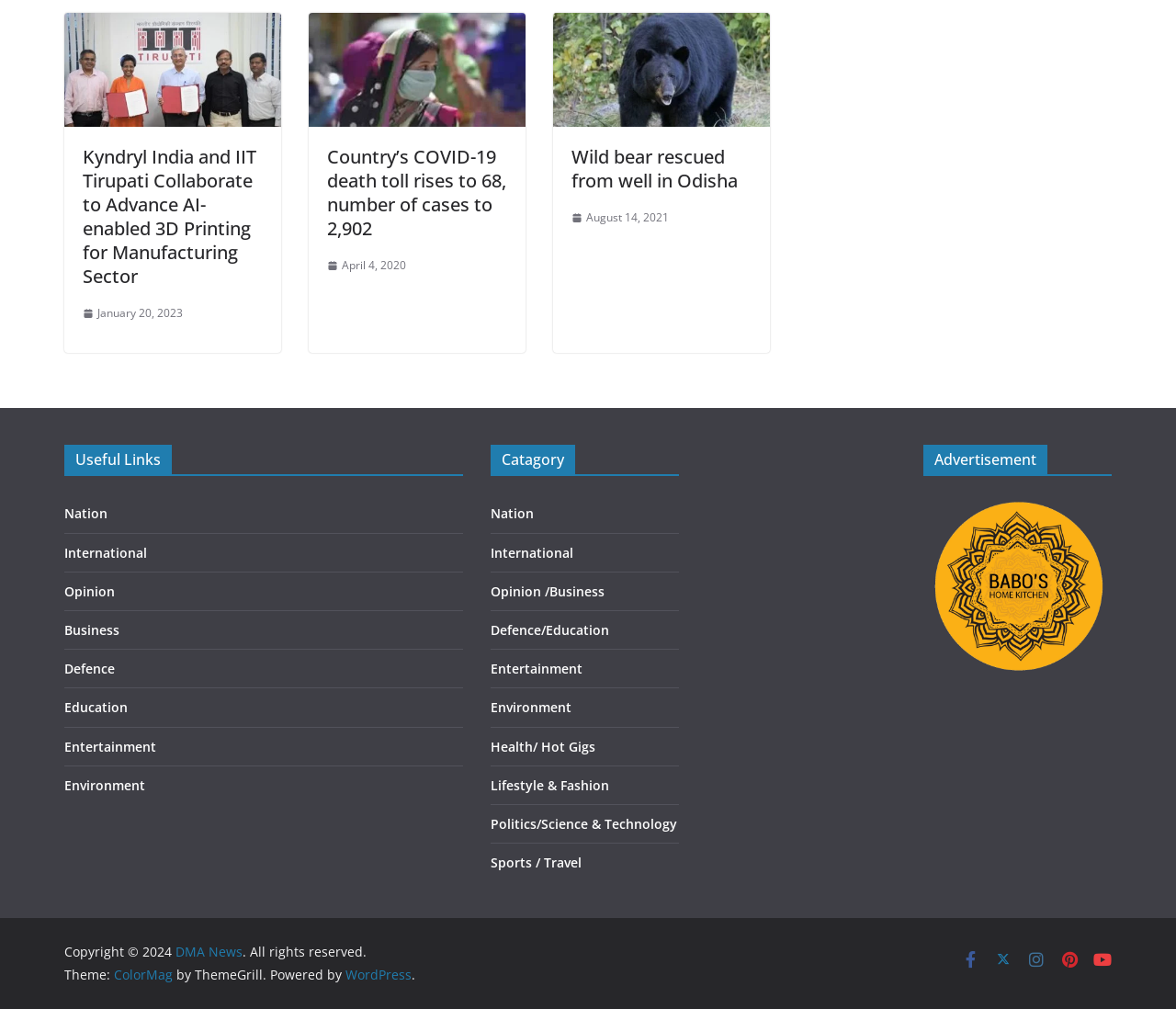Please identify the bounding box coordinates of the area I need to click to accomplish the following instruction: "Check the date of the news about Country’s COVID-19 death toll".

[0.278, 0.253, 0.345, 0.273]